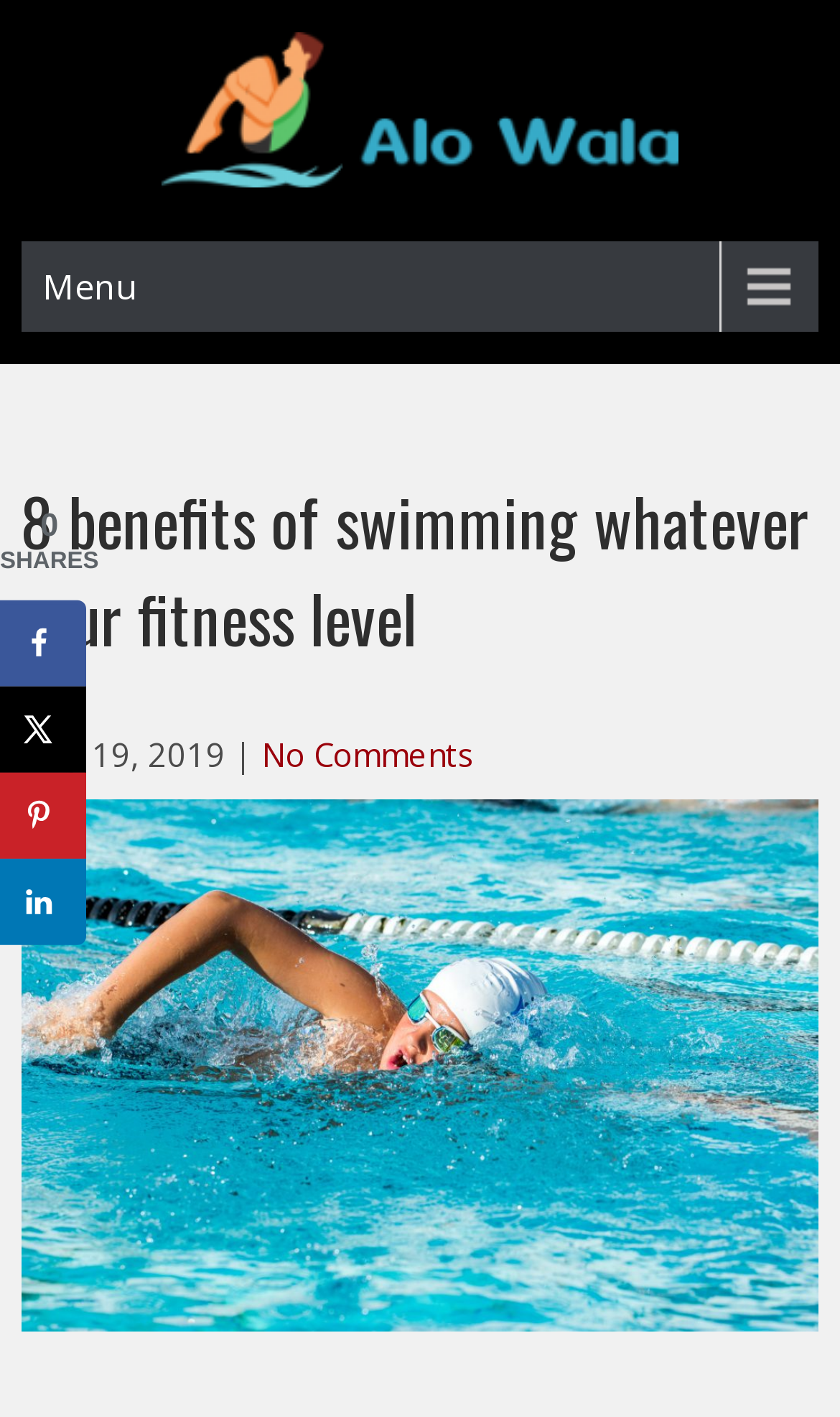Identify the bounding box coordinates of the region I need to click to complete this instruction: "Share on Facebook".

[0.0, 0.423, 0.103, 0.484]